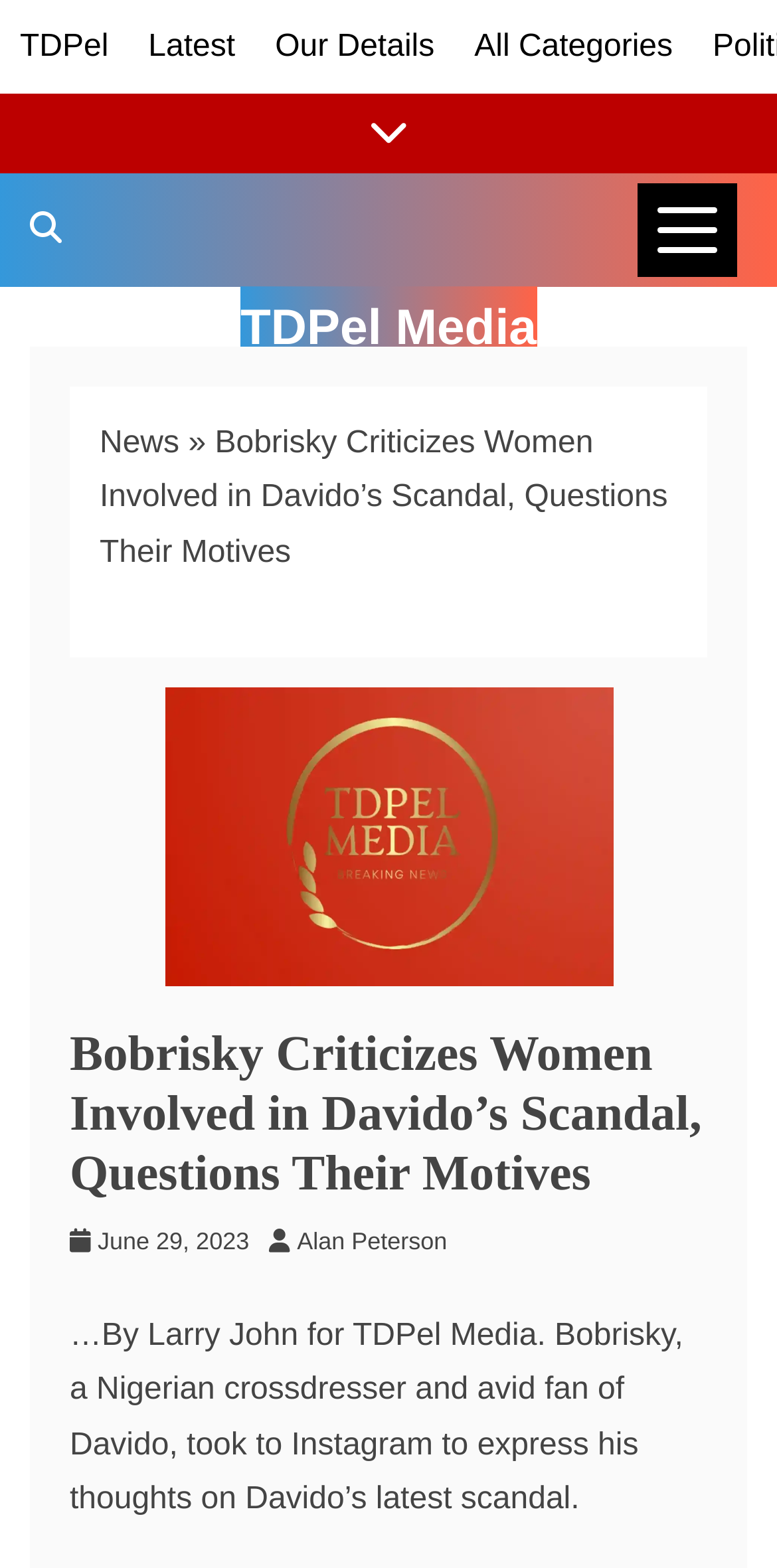What is the topic of the current news article?
Please utilize the information in the image to give a detailed response to the question.

The topic of the current news article can be inferred from the article title, which says 'Bobrisky Criticizes Women Involved in Davido’s Scandal, Questions Their Motives'.